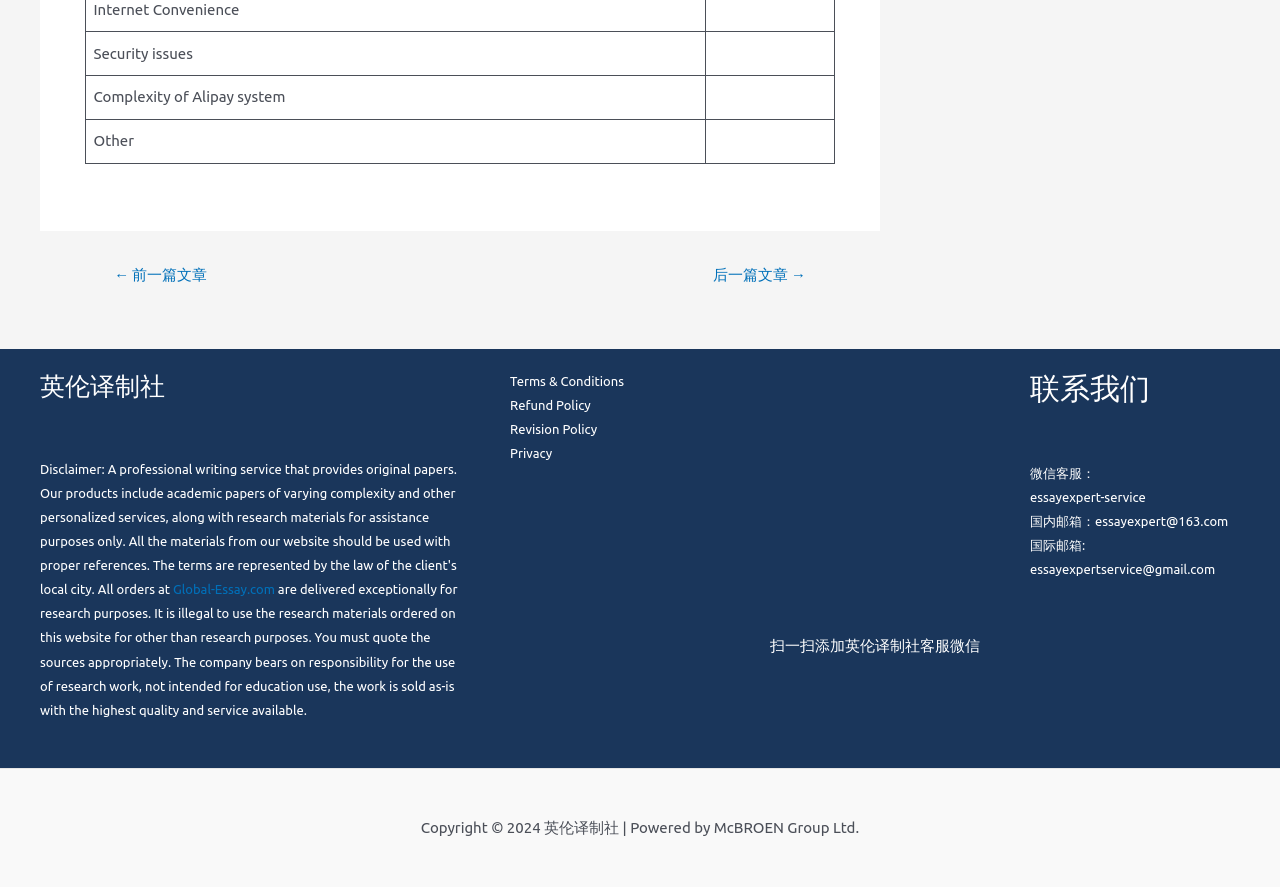Can you find the bounding box coordinates for the element to click on to achieve the instruction: "Click the '英伦译制社' link"?

[0.031, 0.419, 0.129, 0.451]